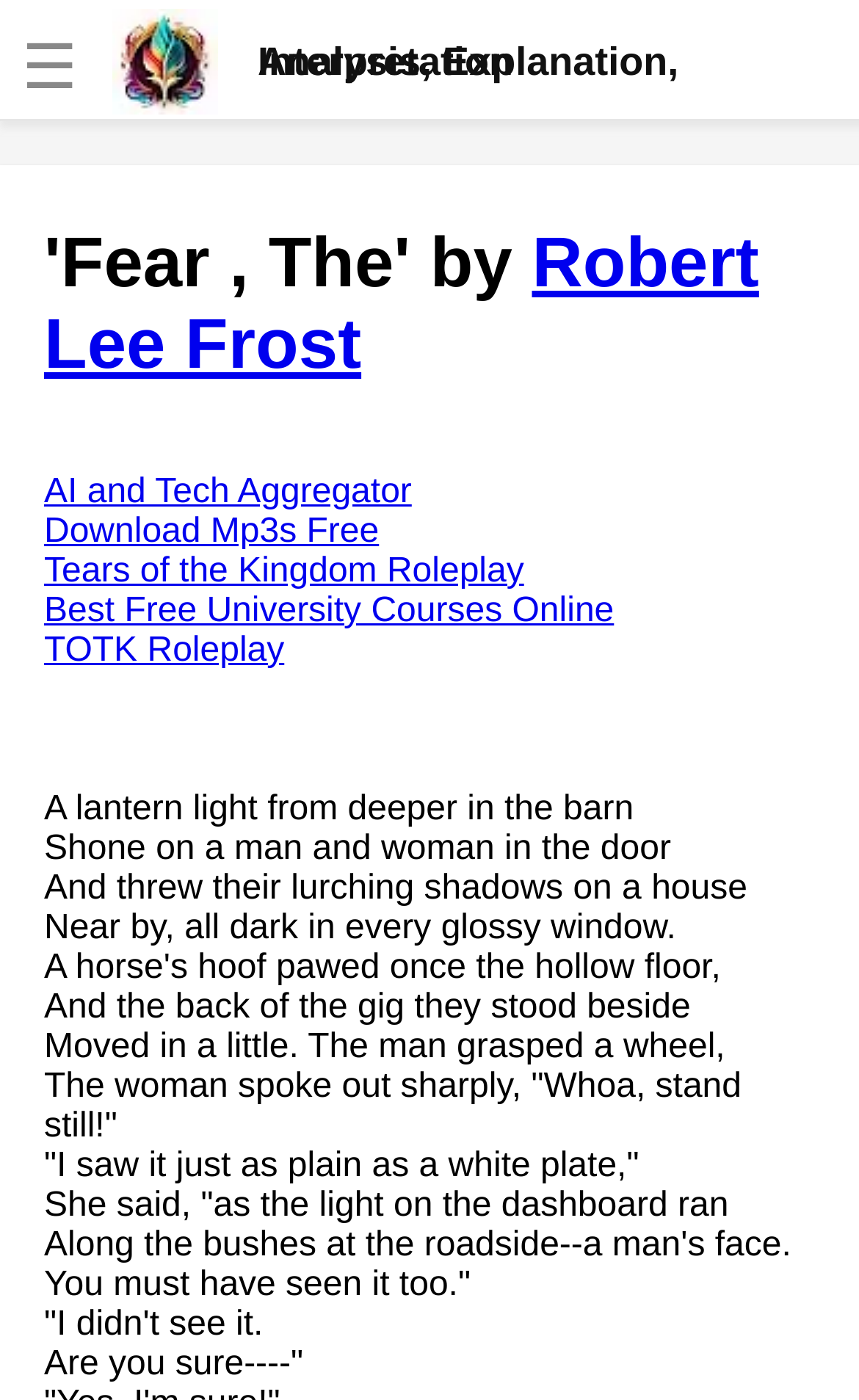Identify the bounding box coordinates for the UI element described as: "TOTK Roleplay". The coordinates should be provided as four floats between 0 and 1: [left, top, right, bottom].

[0.051, 0.451, 0.331, 0.478]